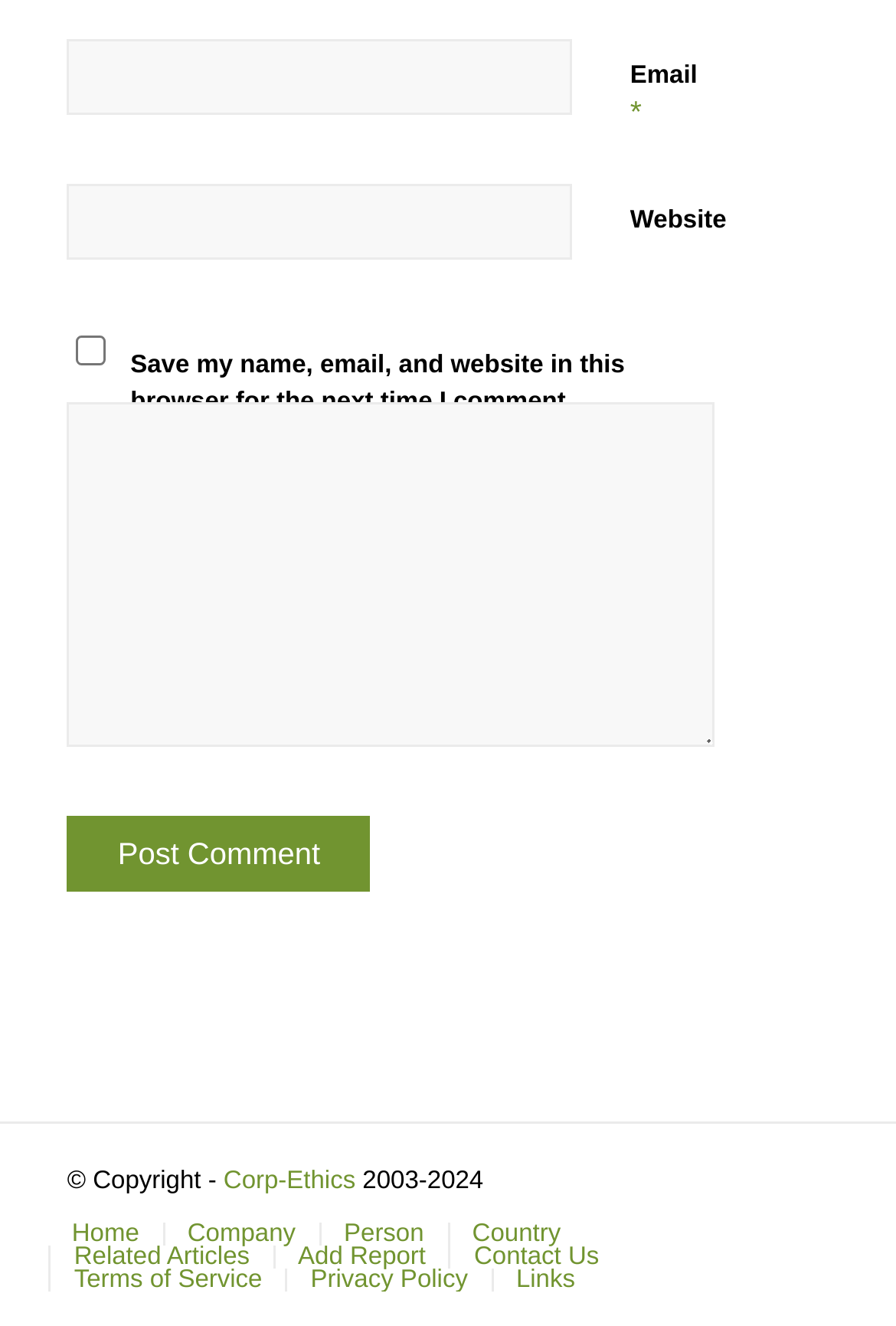Determine the coordinates of the bounding box for the clickable area needed to execute this instruction: "Post a comment".

[0.075, 0.616, 0.414, 0.673]